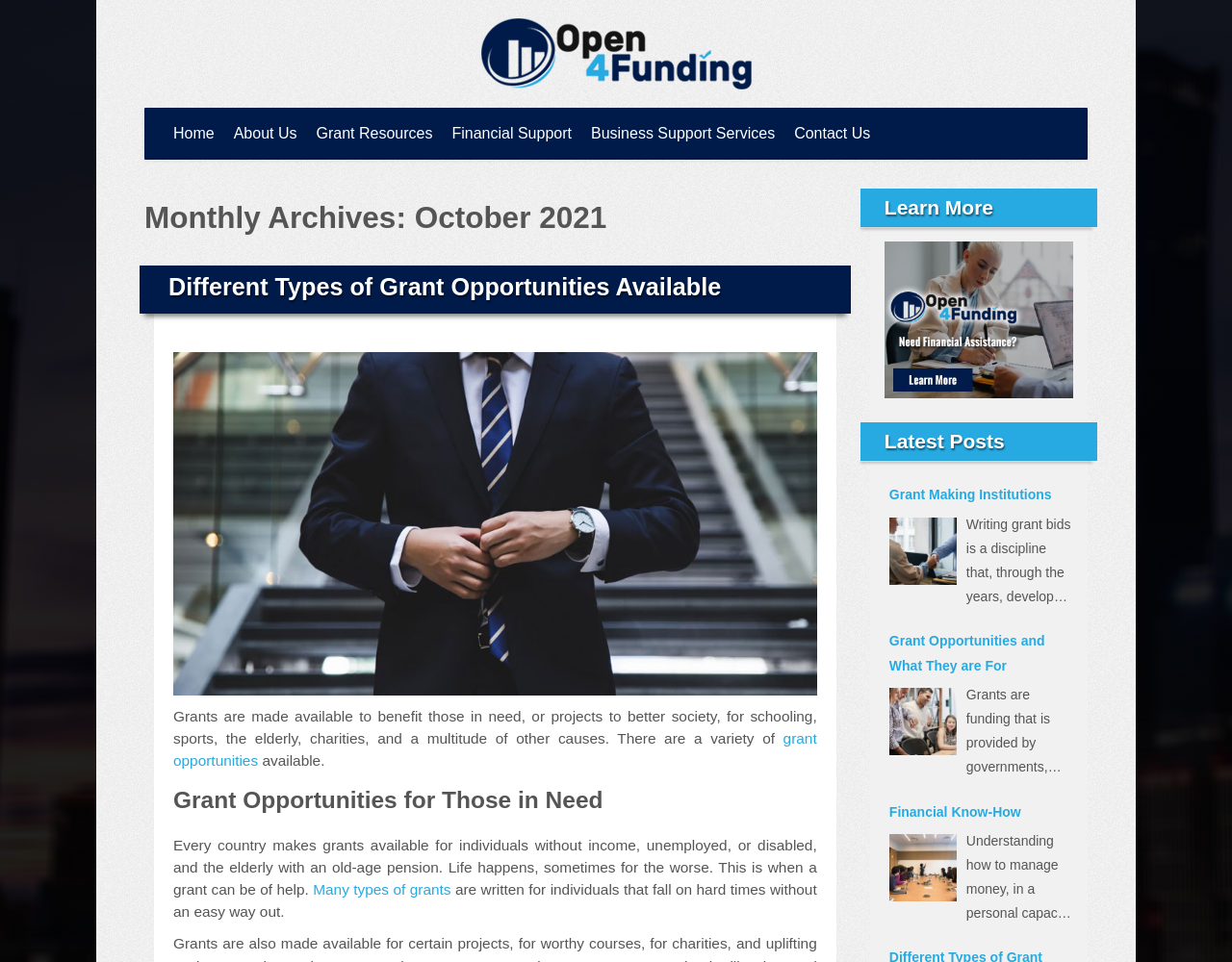How many latest posts are listed on the webpage?
Based on the image, please offer an in-depth response to the question.

By examining the links under the 'Latest Posts' heading, I can see that there are three latest posts listed: 'Grant Making Institutions', 'Grant Opportunities and What They are For', and 'Financial Know-How'.